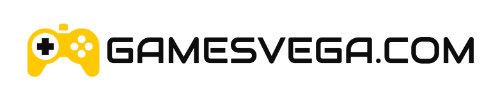Elaborate on the various elements present in the image.

The image prominently features the logo of GamesVega.com, which incorporates a stylized yellow gaming controller alongside the bold text "GAMESVEGA.COM." The design emphasizes the gaming theme with the controller's recognizable shape and a playful addition of gaming elements like buttons and icons, suggesting a vibrant community dedicated to gaming content. This logo serves as a visual identifier for the website, reflecting its focus on providing various gaming resources, including mod APKs, tips, and reviews. The overall aesthetic is modern and inviting, appealing to gamers seeking engaging content and tools to enhance their gaming experience.